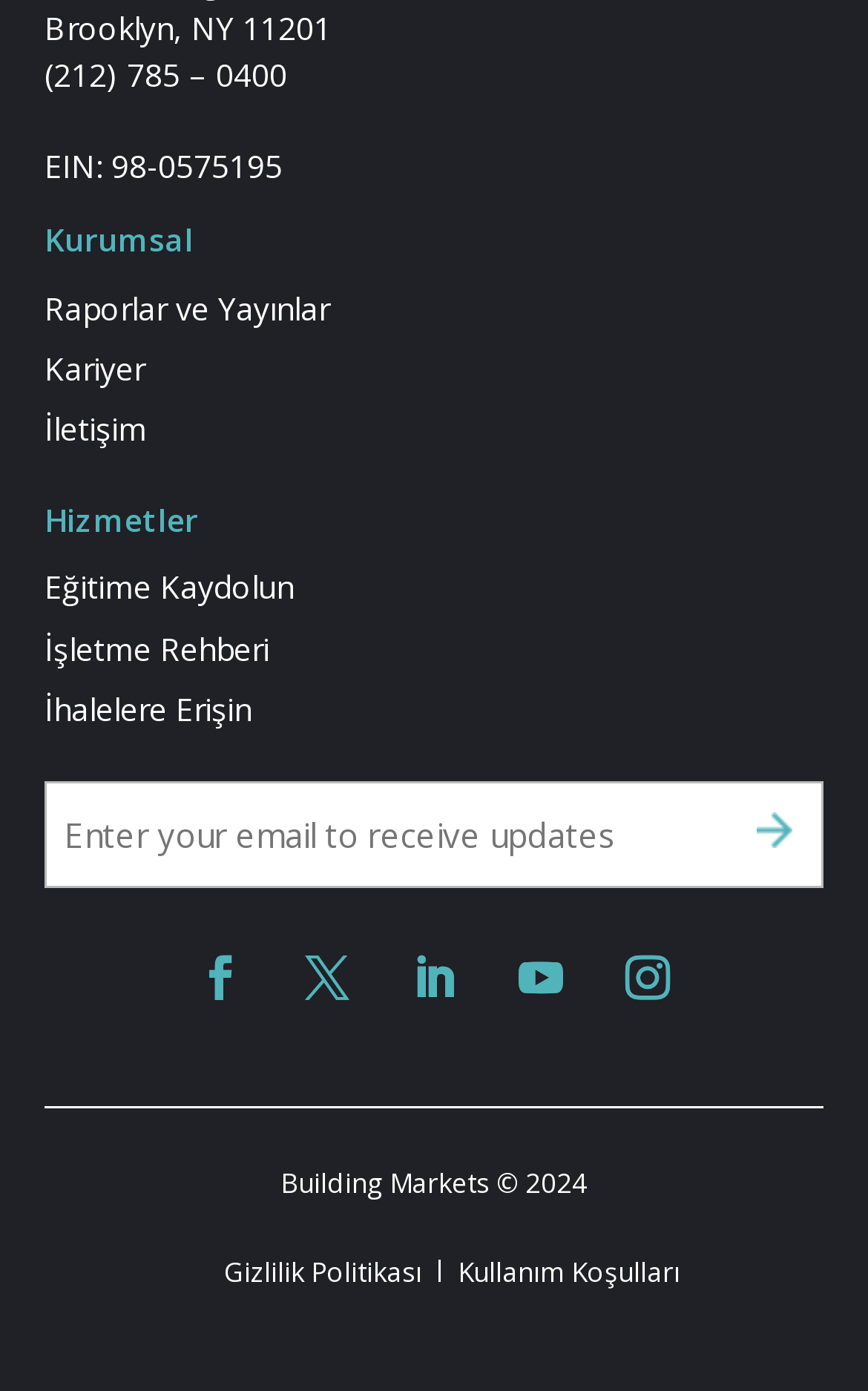What is the purpose of the textbox?
Please elaborate on the answer to the question with detailed information.

The textbox is labeled as 'Email (Gerekli)' which means it is required, and it is placed below the 'Email' static text. This suggests that the purpose of the textbox is to input an email address, likely for contact or subscription purposes.